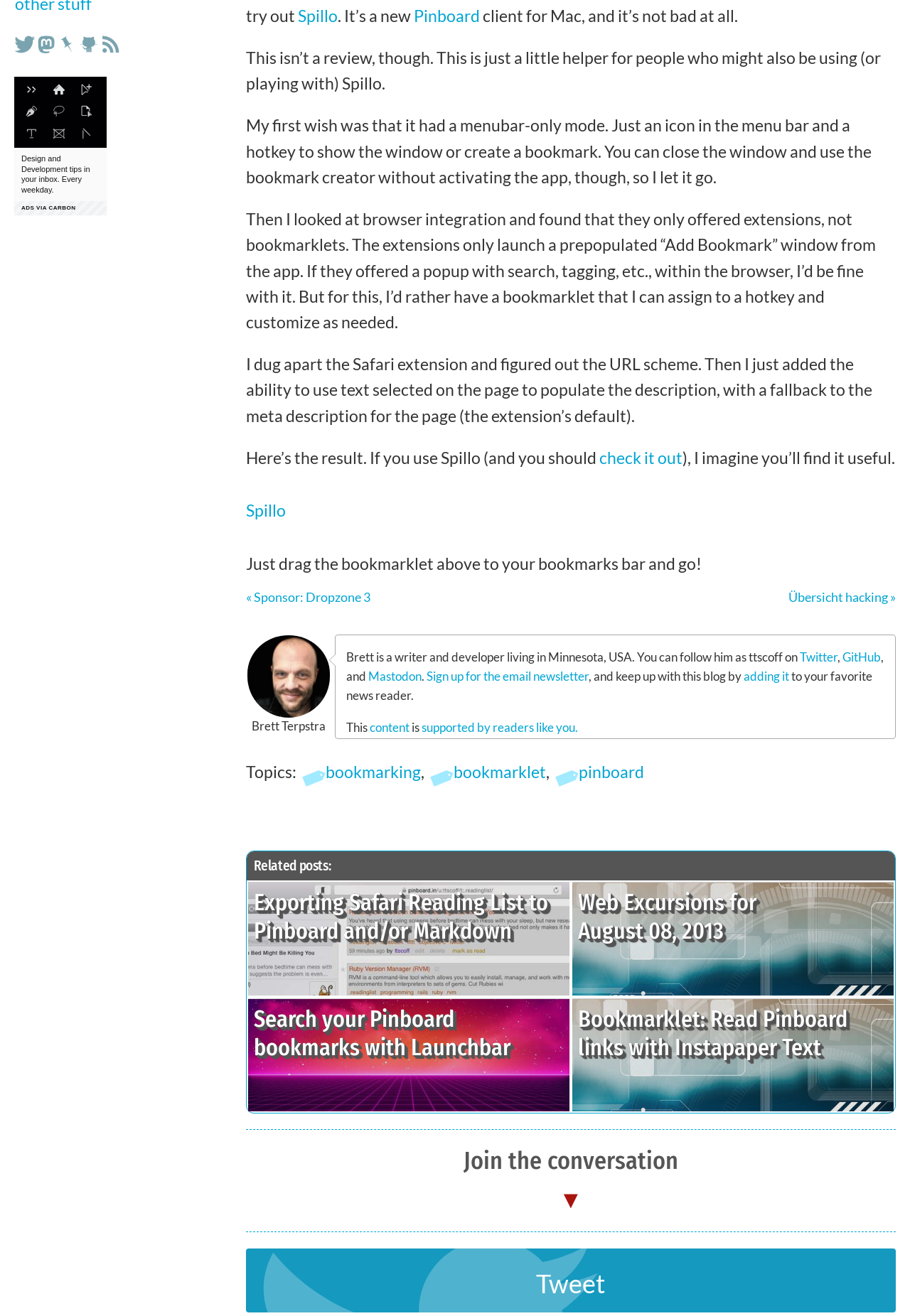Please provide the bounding box coordinate of the region that matches the element description: « Sponsor: Dropzone 3. Coordinates should be in the format (top-left x, top-left y, bottom-right x, bottom-right y) and all values should be between 0 and 1.

[0.27, 0.448, 0.407, 0.46]